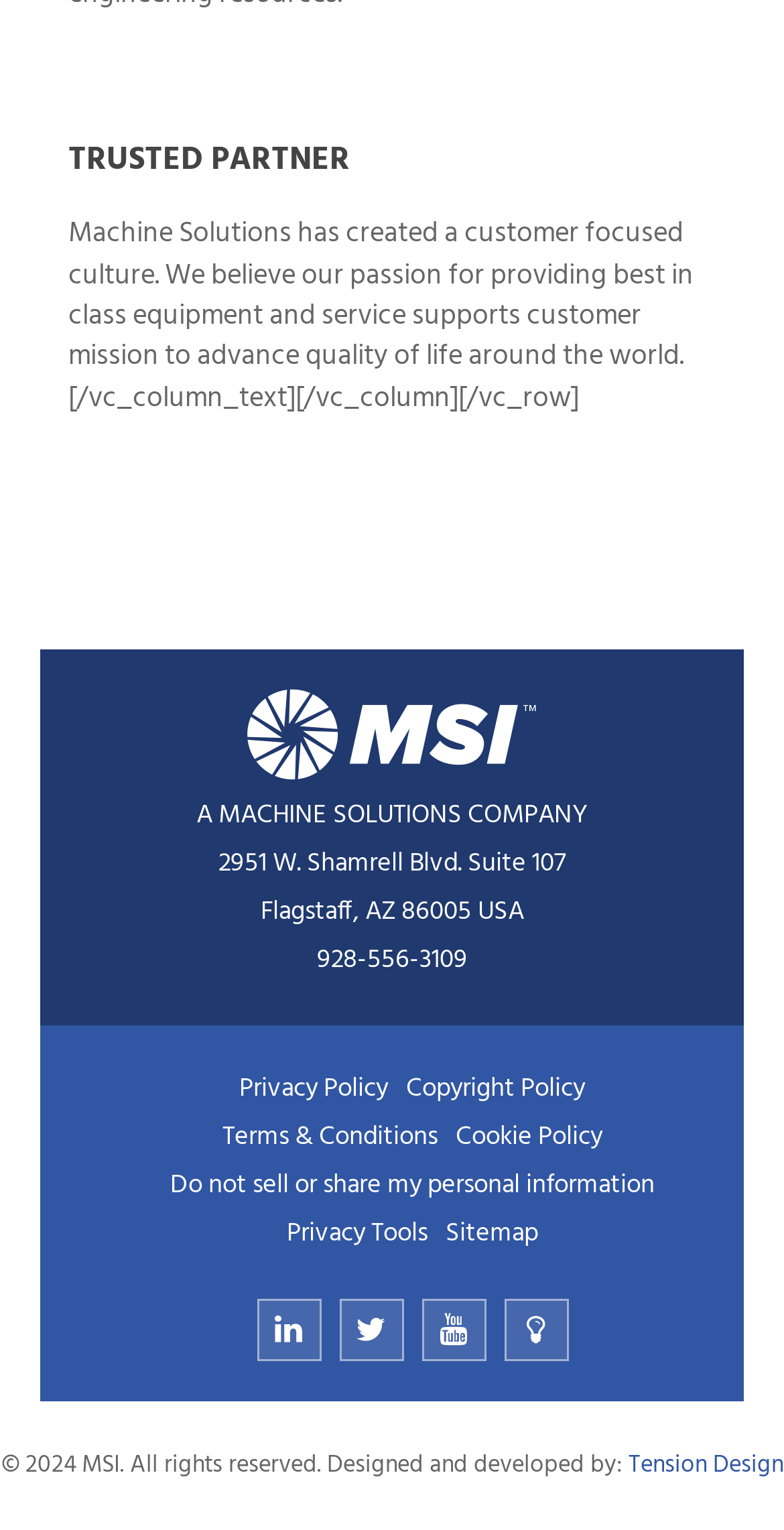Indicate the bounding box coordinates of the element that must be clicked to execute the instruction: "Visit Tension Design website". The coordinates should be given as four float numbers between 0 and 1, i.e., [left, top, right, bottom].

[0.801, 0.945, 0.999, 0.971]